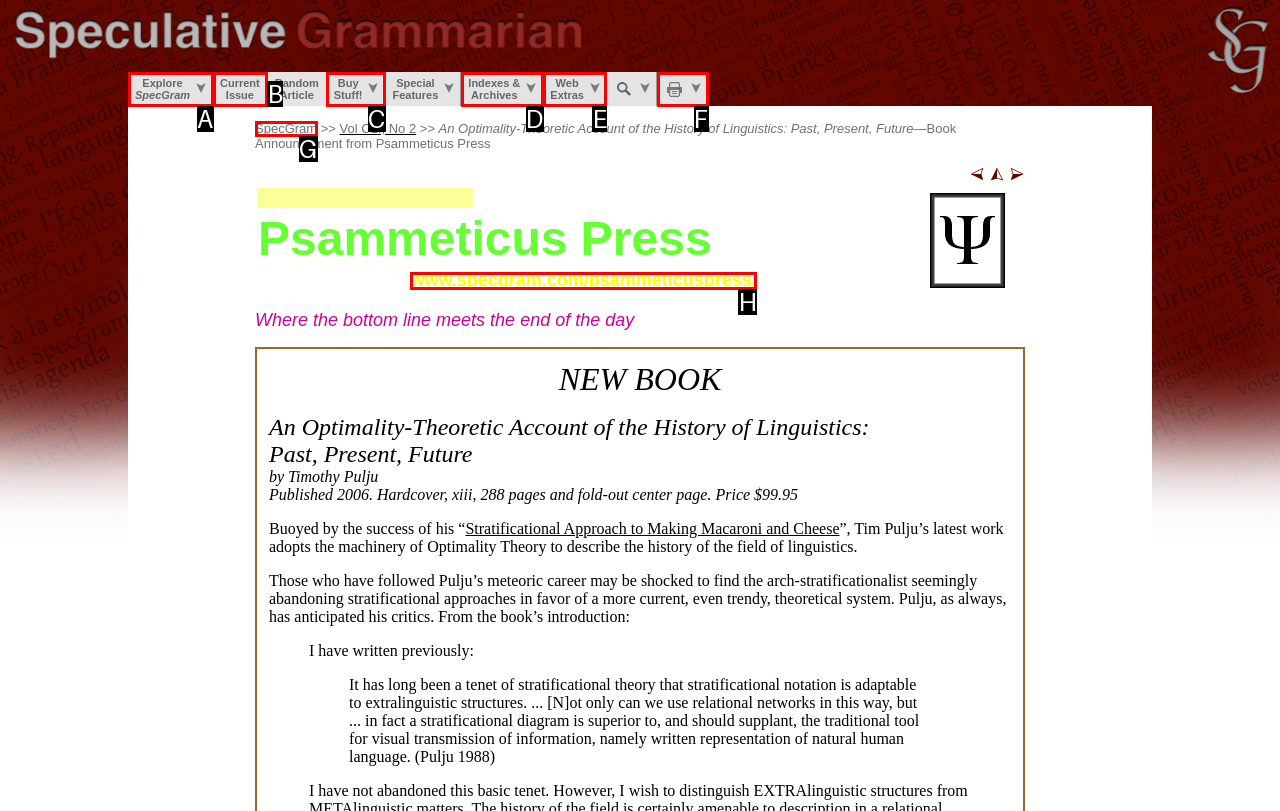Match the element description to one of the options: title="Printable Page"
Respond with the corresponding option's letter.

F